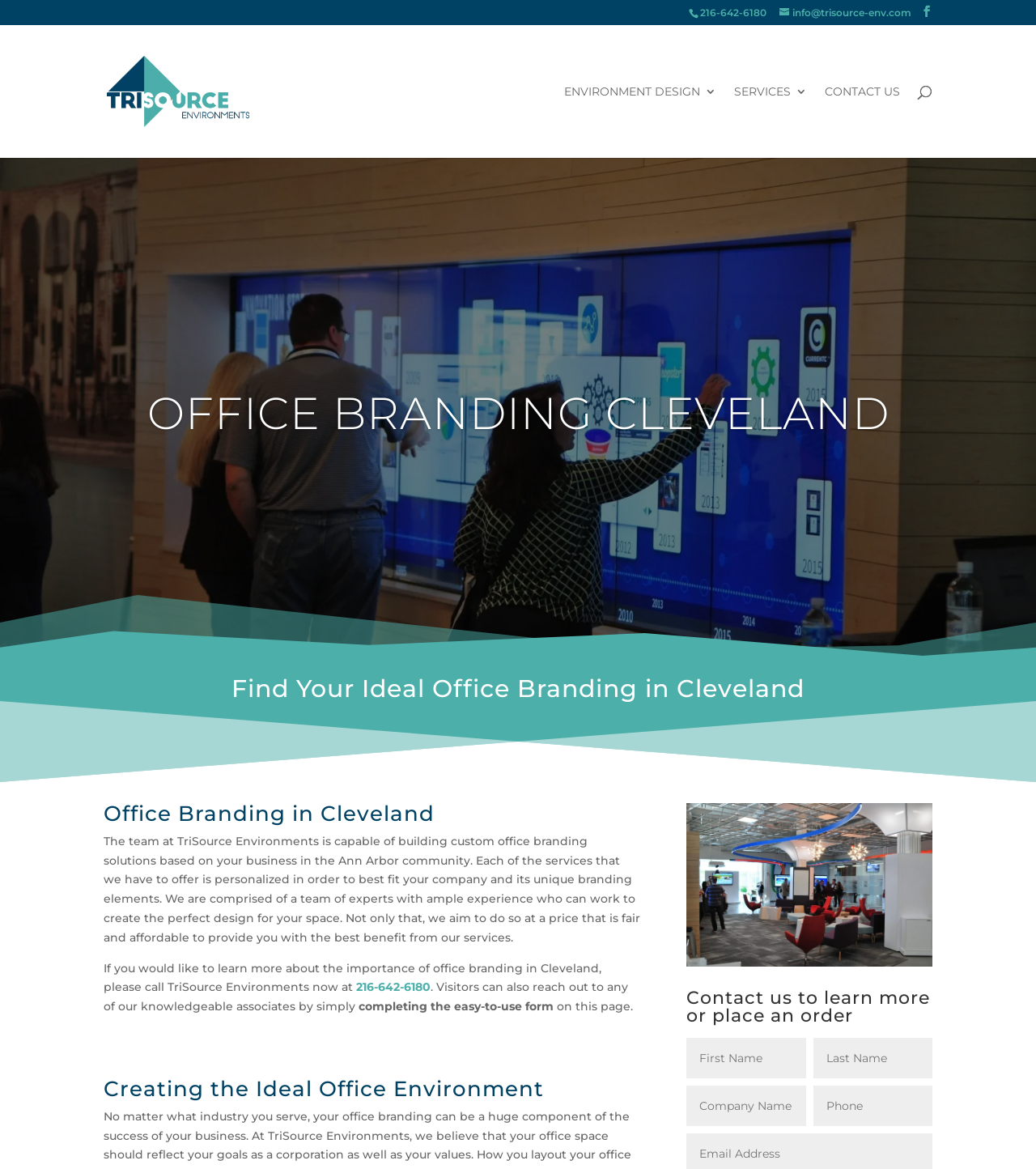Please give a concise answer to this question using a single word or phrase: 
What is the purpose of the search box on the webpage?

To search for office branding services